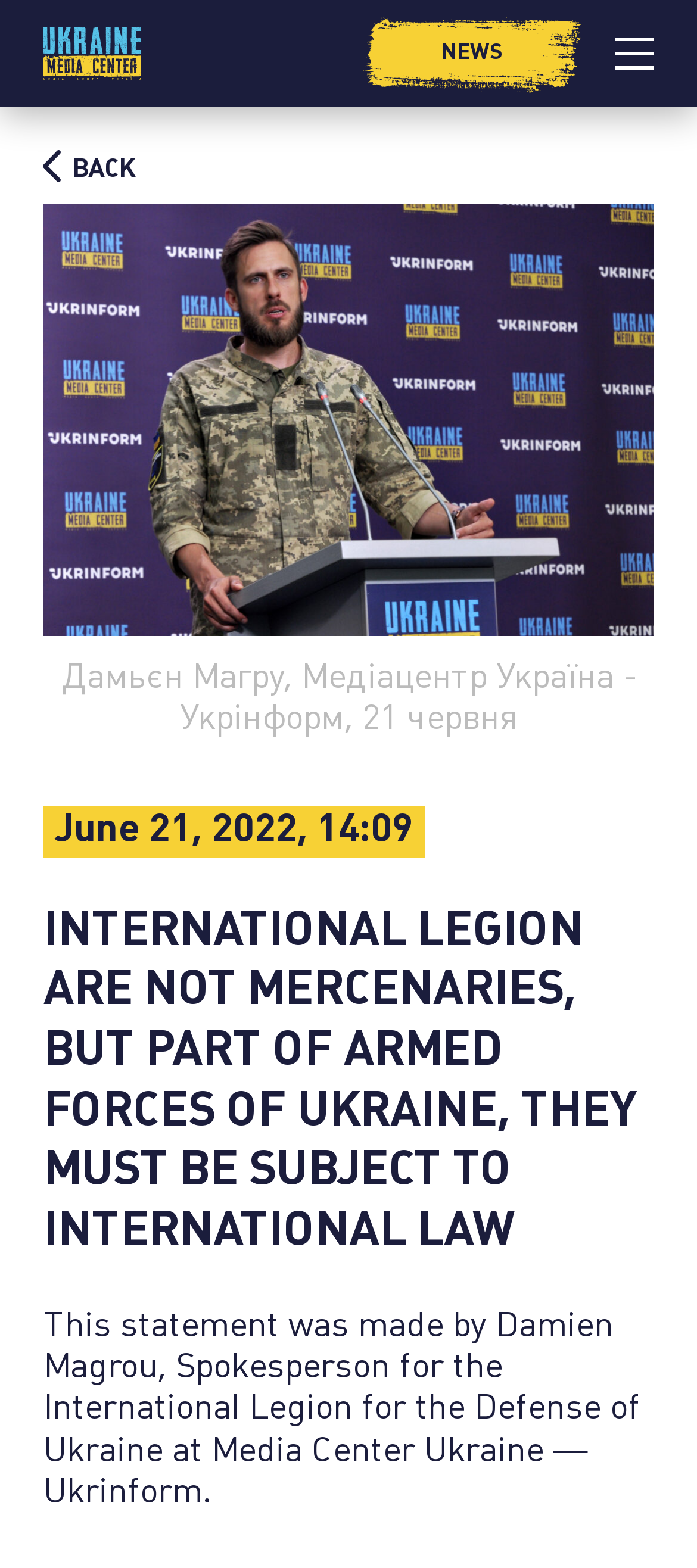What is the role of Damien Magrou? Based on the screenshot, please respond with a single word or phrase.

Spokesperson